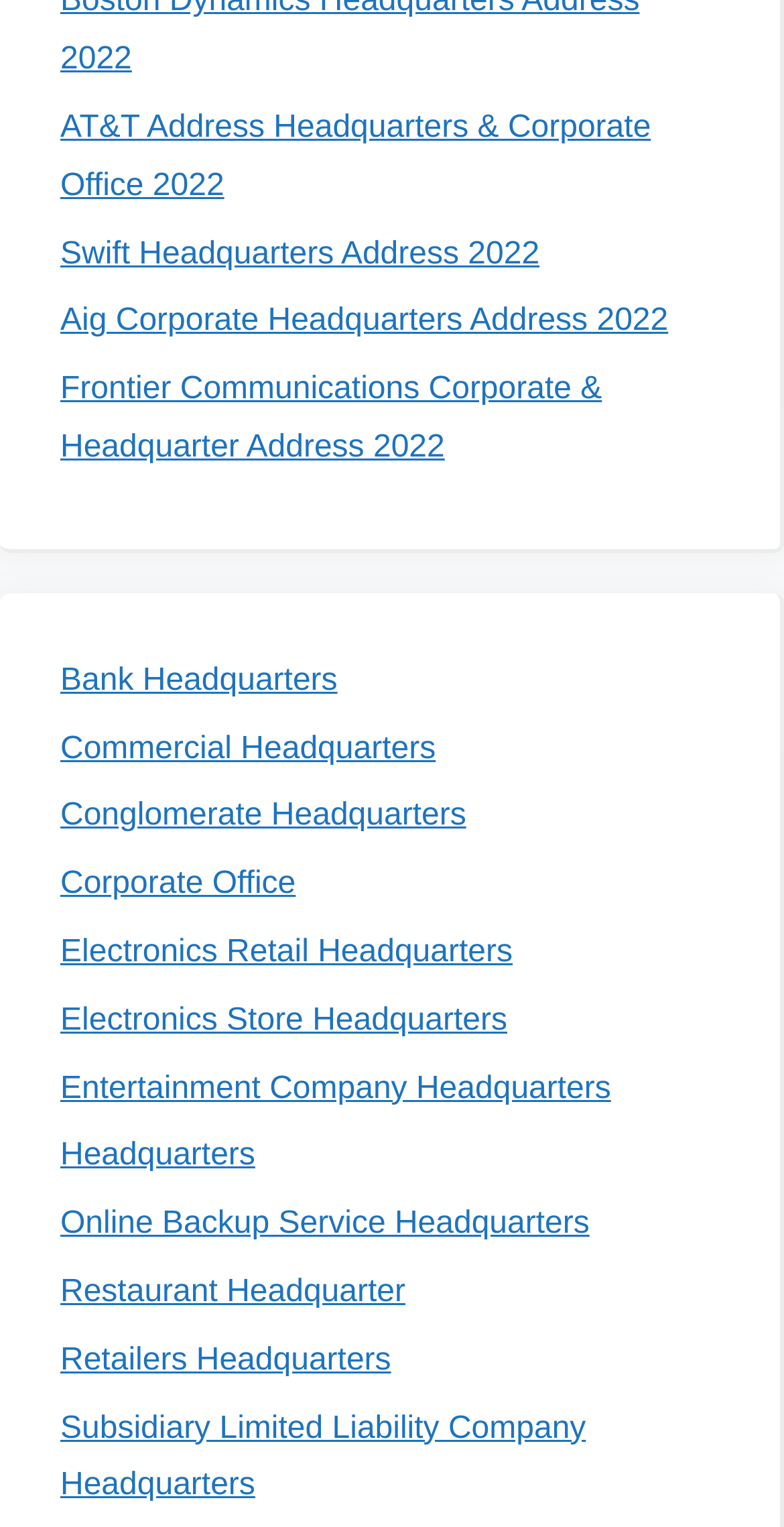What is the last type of headquarters listed?
Using the details from the image, give an elaborate explanation to answer the question.

By looking at the last link on the webpage, it can be seen that the last type of headquarters listed is 'Subsidiary Limited Liability Company Headquarters'.